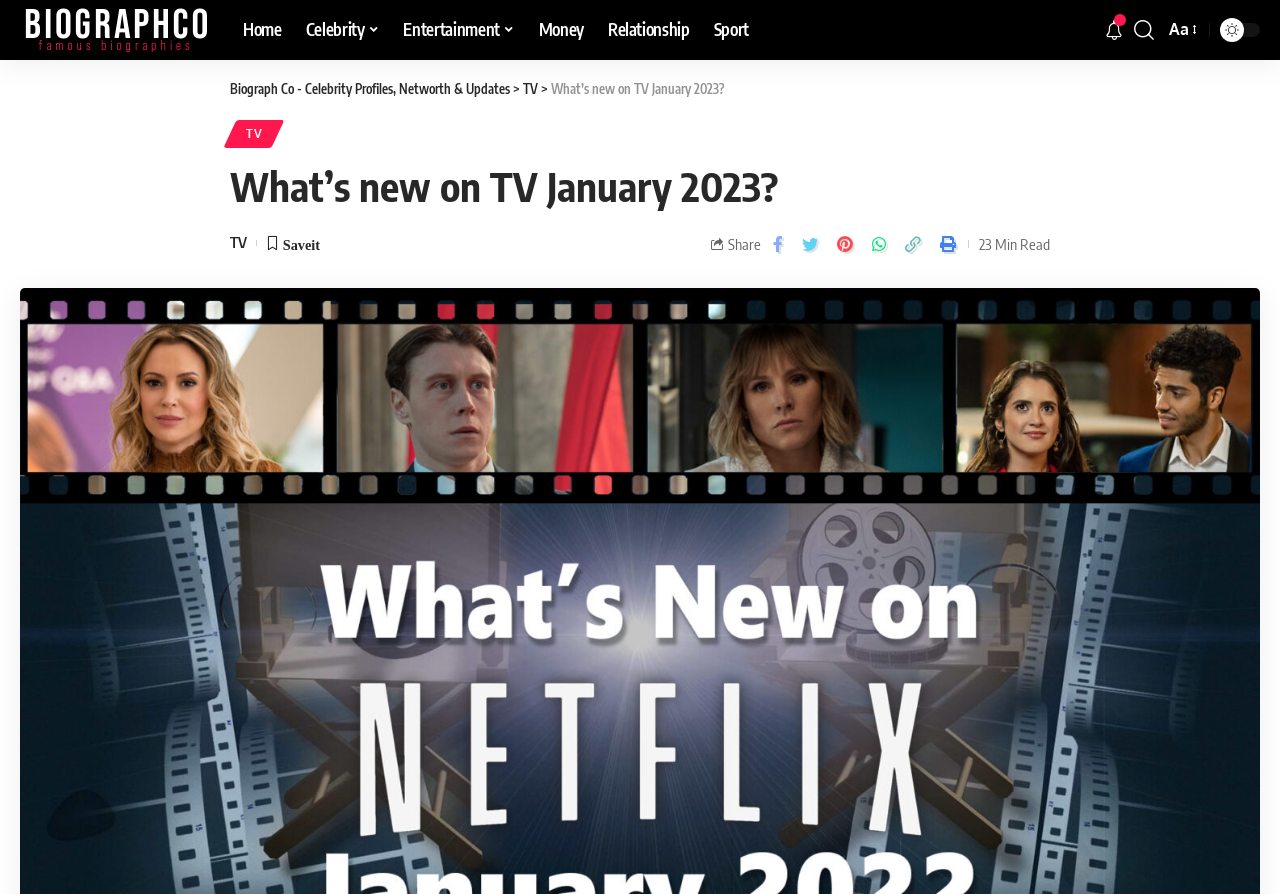Please find the bounding box coordinates of the clickable region needed to complete the following instruction: "read TV news". The bounding box coordinates must consist of four float numbers between 0 and 1, i.e., [left, top, right, bottom].

[0.18, 0.134, 0.218, 0.164]